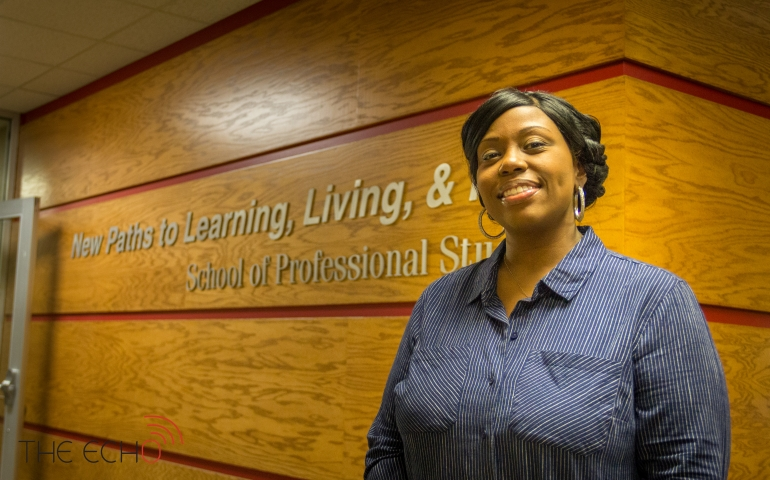Elaborate on the contents of the image in great detail.

The image features Wakita Oliver, an assistant director at SNU's School of Professional Studies, smiling and standing in a welcoming hallway. Behind her, a prominent sign reads "New Paths to Learning, Living, & Serving," emphasizing the school's mission. Wakita, dressed in a blue striped blouse, embodies professionalism and approachability in this vibrant academic setting. The contemporary decor and warm tones of the wall contribute to a positive atmosphere, reflecting the inclusive environment she promotes at the university. This moment captures her dedication to fostering community and support for students at Southern Nazarene University.